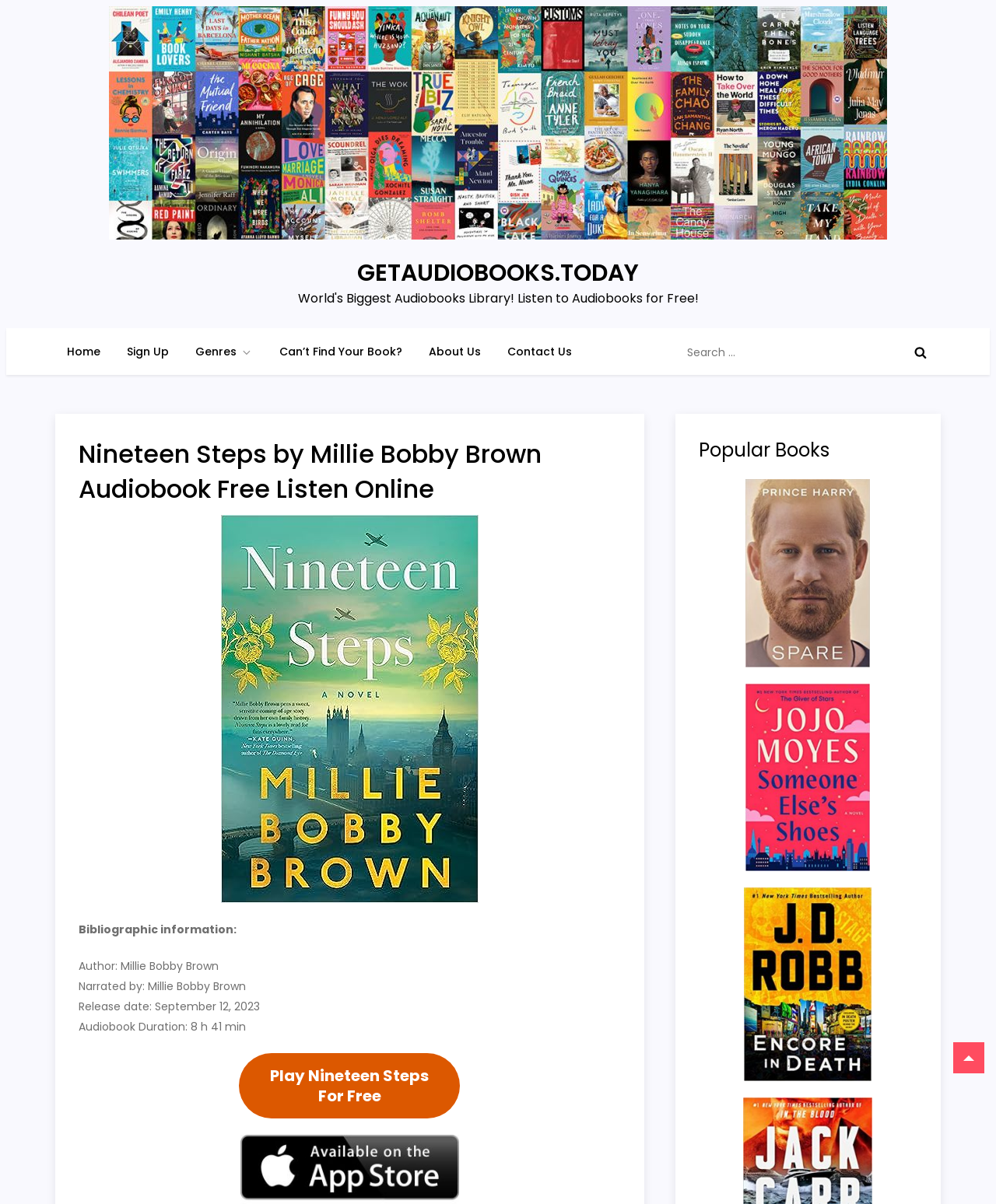What is the narrator of the audiobook?
Refer to the image and offer an in-depth and detailed answer to the question.

I found the answer by looking at the bibliographic information section, where it says 'Narrated by: Millie Bobby Brown'.